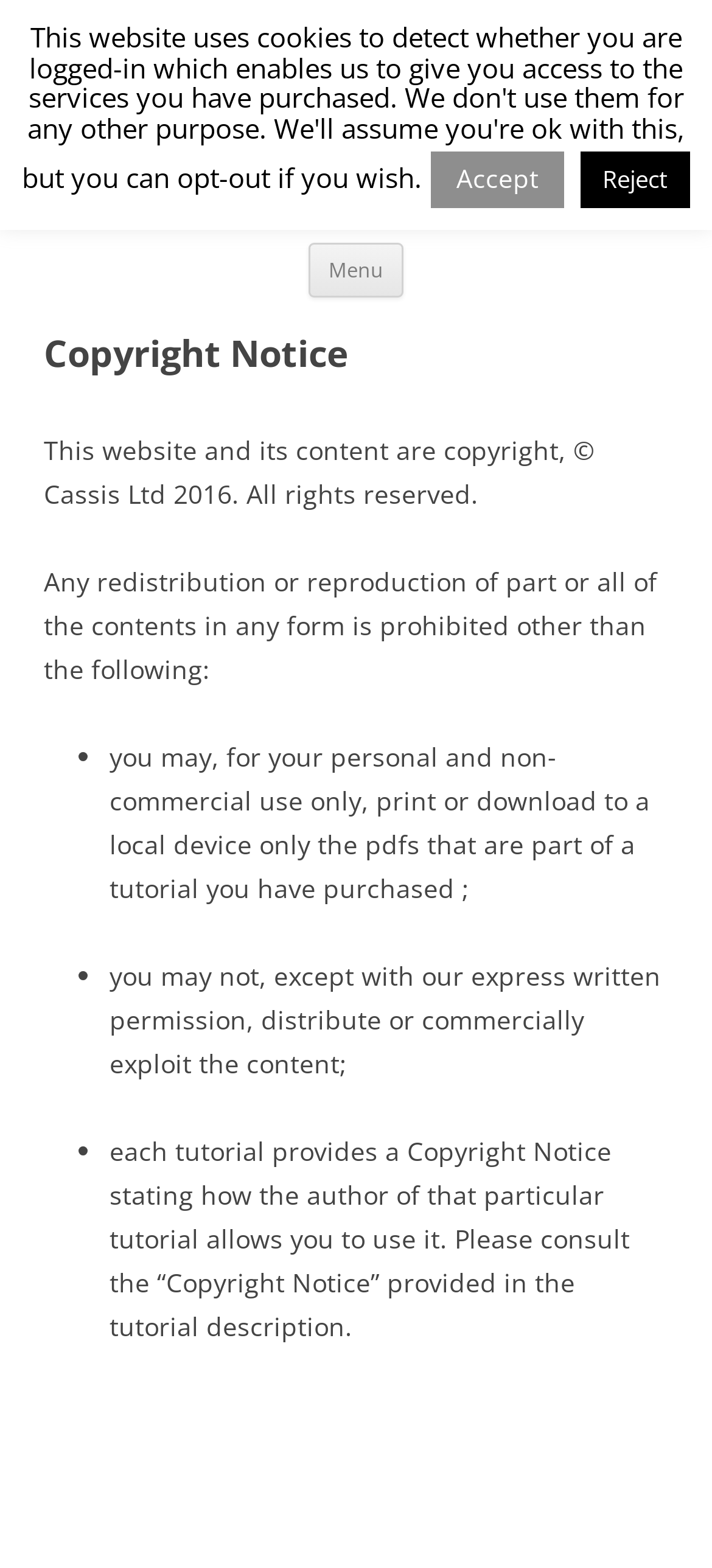Provide a thorough description of this webpage.

The webpage is titled "Copyright Notice | voila" and has a prominent heading "voila" at the top left corner. Below the heading, there is a link with no text. To the right of the heading, there are three links: "Login", "or", and "Register", positioned horizontally.

Below these links, there is a heading "Menu" followed by a link "Skip to content". The main content of the page is divided into an article section, which takes up most of the page. The article section has a heading "Copyright Notice" at the top, followed by a paragraph of text explaining the copyright policy of the website.

Below the paragraph, there is a list of three items, each marked with a bullet point. The list items explain the permitted uses of the website's content, including printing or downloading PDFs for personal and non-commercial use, and the restrictions on distributing or commercially exploiting the content.

At the bottom of the page, there is a section with two buttons, "Accept" and "Reject", positioned side by side.